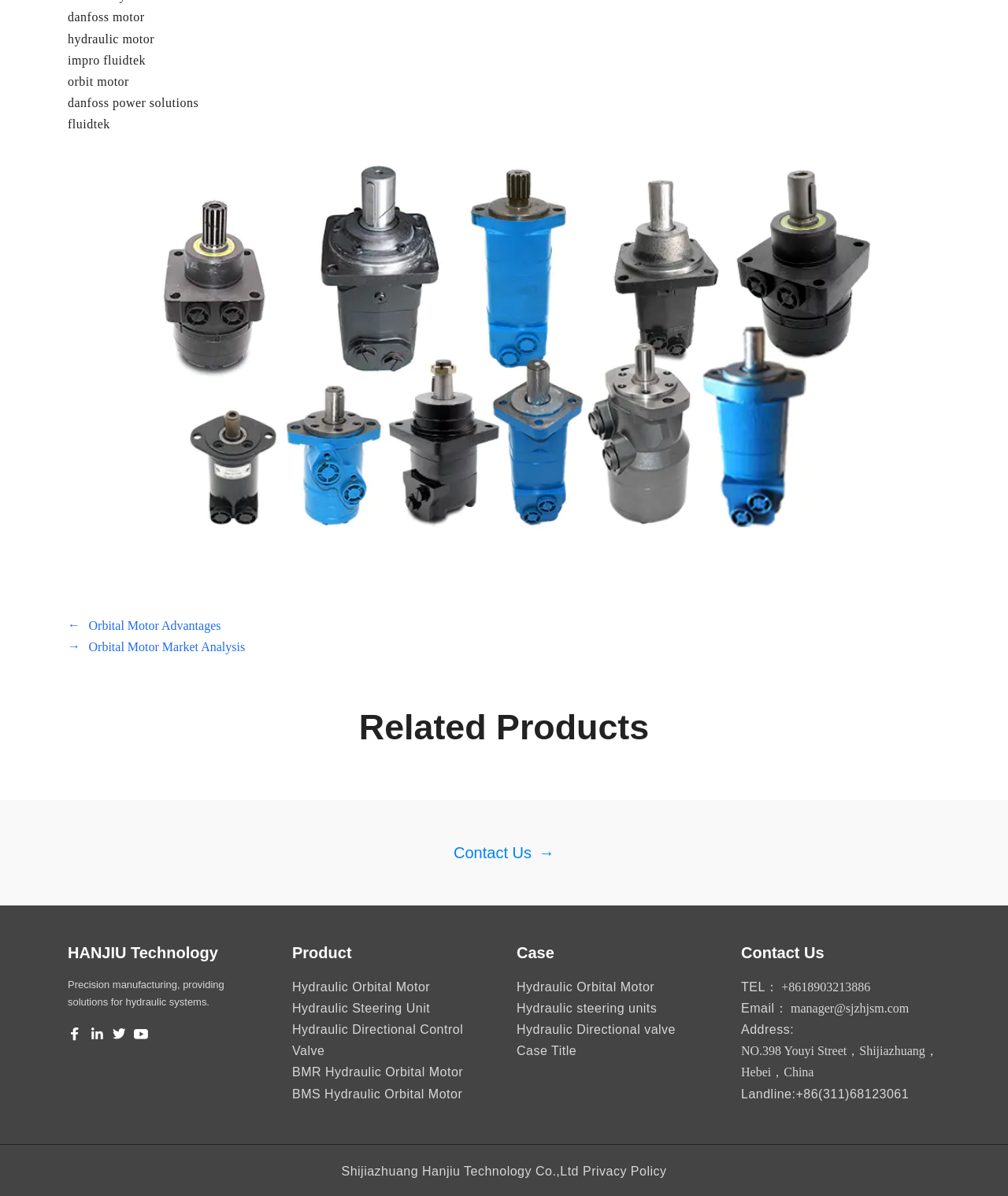What is the company name?
Please look at the screenshot and answer using one word or phrase.

Shijiazhuang Hanjiu Technology Co.,Ltd